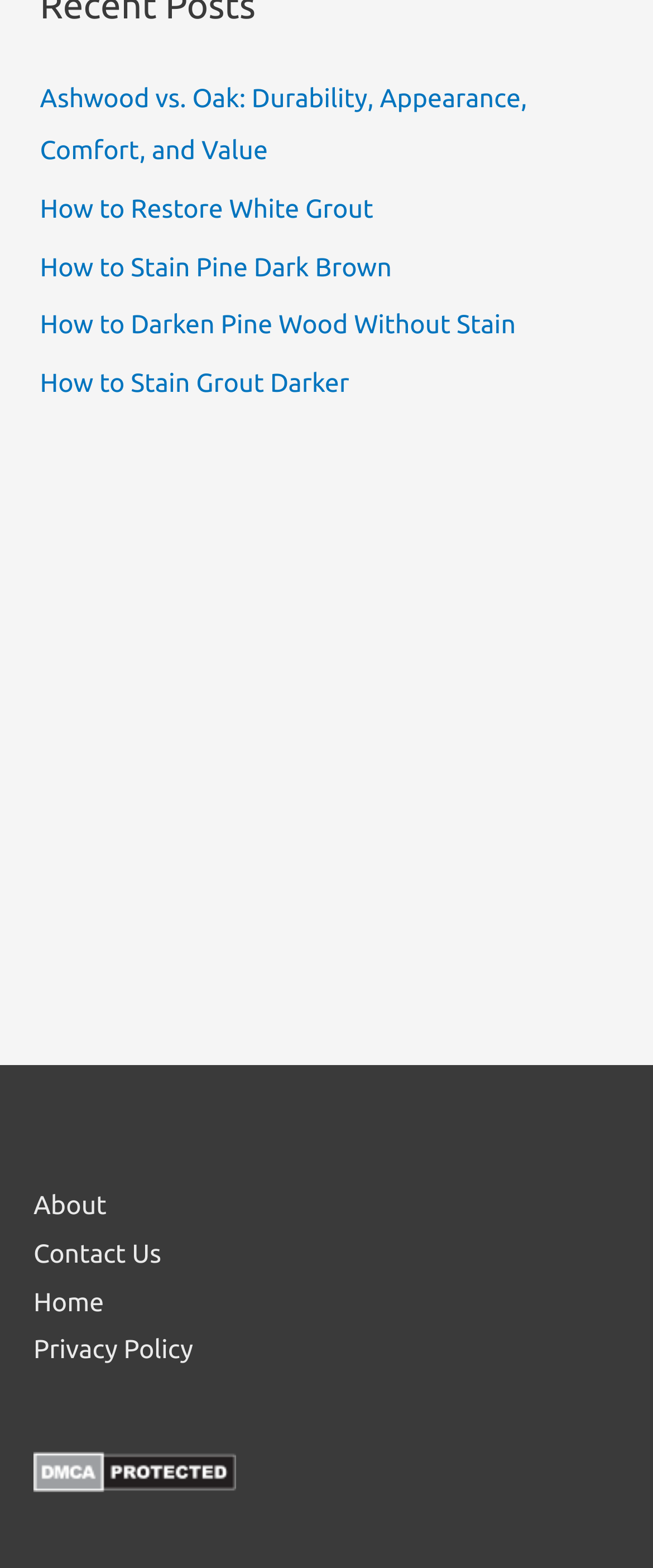What is the first post in the 'Recent Posts' section?
Answer the question with a single word or phrase by looking at the picture.

Ashwood vs. Oak